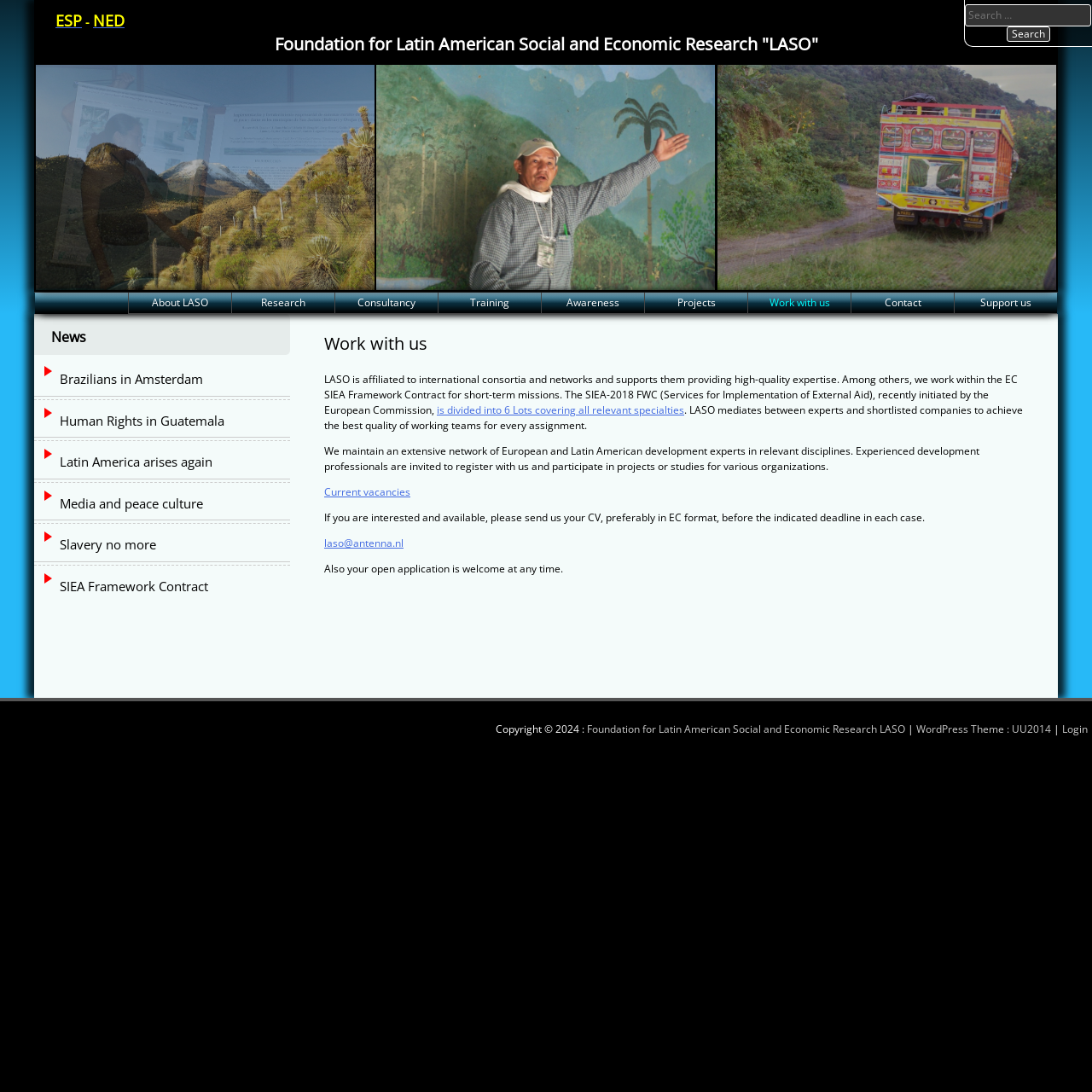What is the purpose of LASO?
Provide a short answer using one word or a brief phrase based on the image.

Supporting international consortia and networks